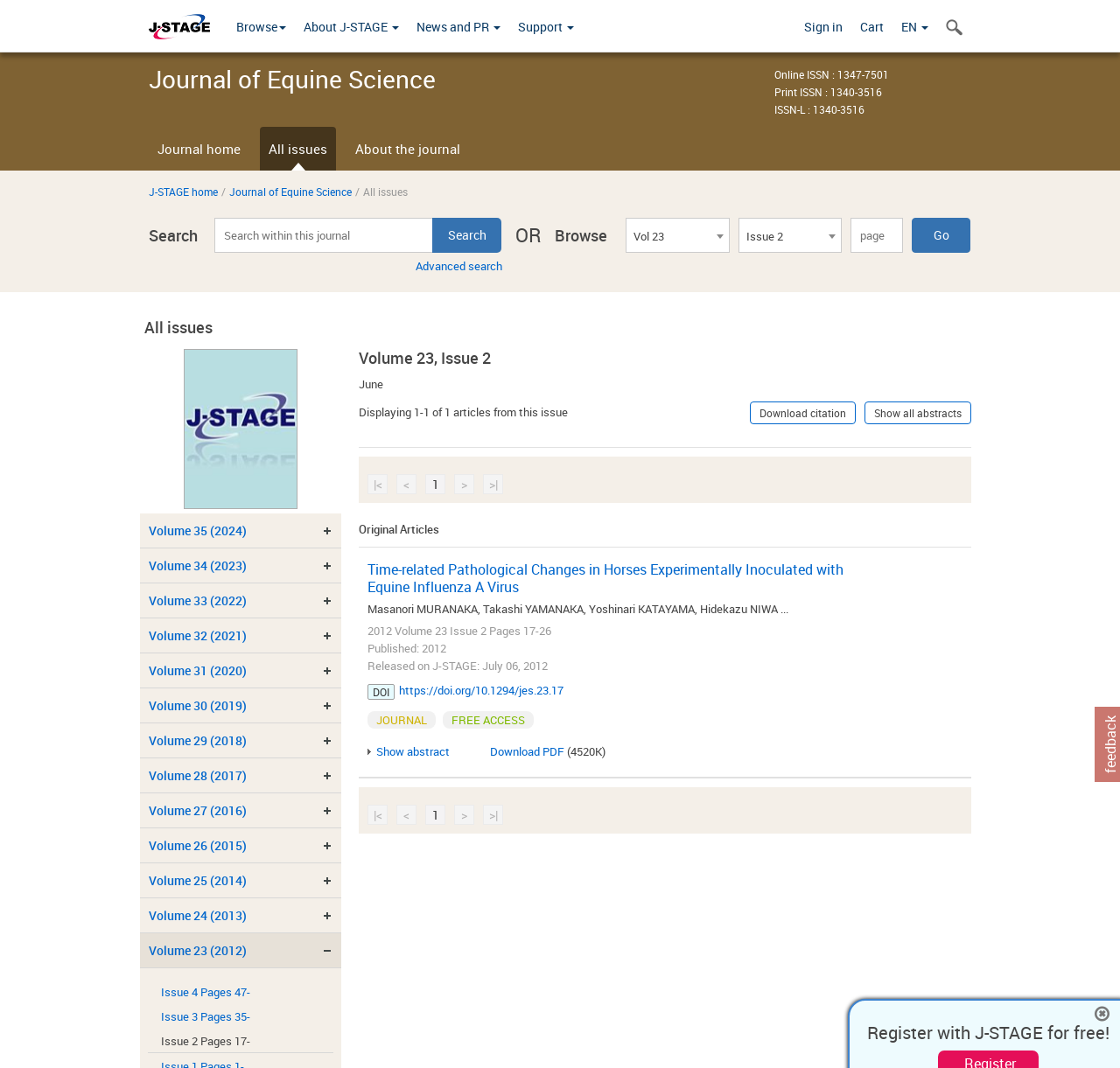Please identify the bounding box coordinates of the area that needs to be clicked to fulfill the following instruction: "Sign in."

[0.71, 0.0, 0.76, 0.049]